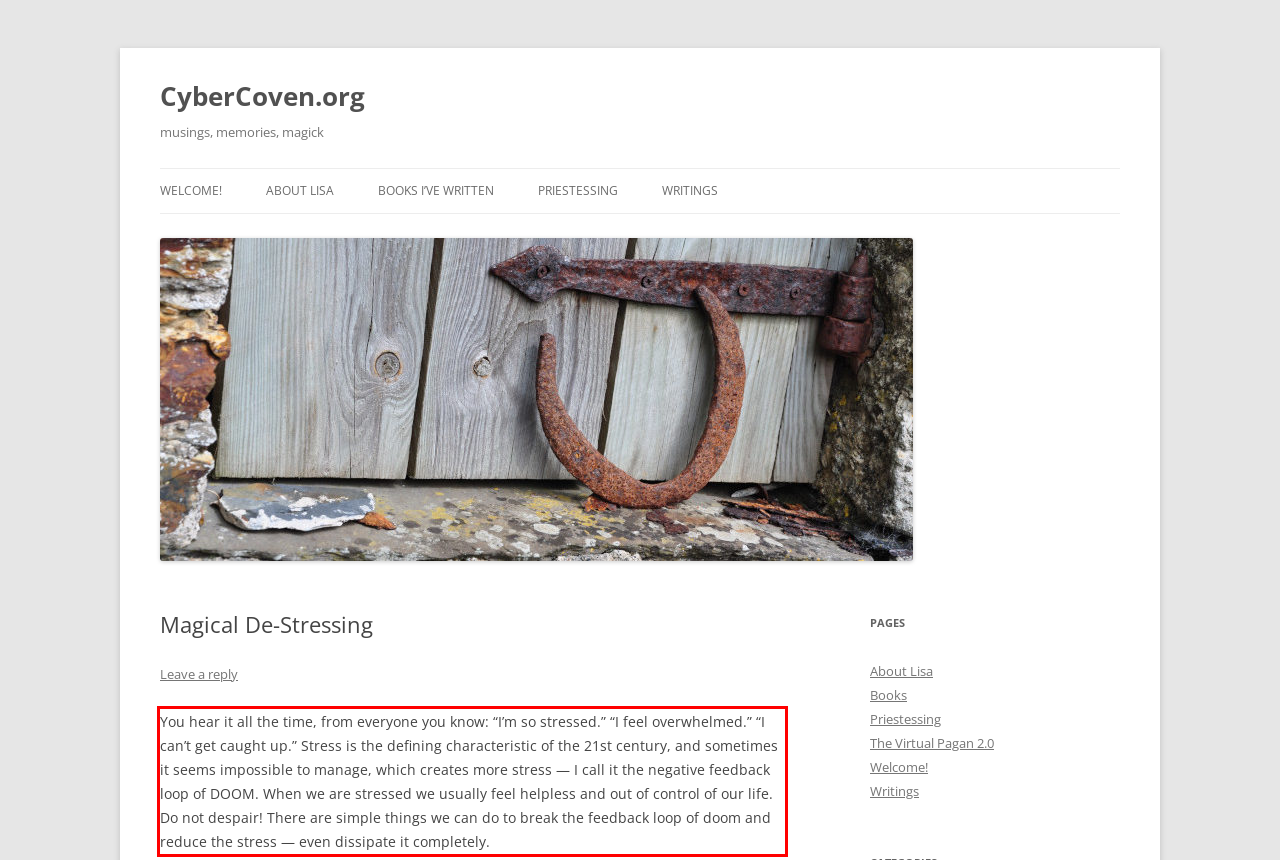Inspect the webpage screenshot that has a red bounding box and use OCR technology to read and display the text inside the red bounding box.

You hear it all the time, from everyone you know: “I’m so stressed.” “I feel overwhelmed.” “I can’t get caught up.” Stress is the defining characteristic of the 21st century, and sometimes it seems impossible to manage, which creates more stress — I call it the negative feedback loop of DOOM. When we are stressed we usually feel helpless and out of control of our life. Do not despair! There are simple things we can do to break the feedback loop of doom and reduce the stress — even dissipate it completely.